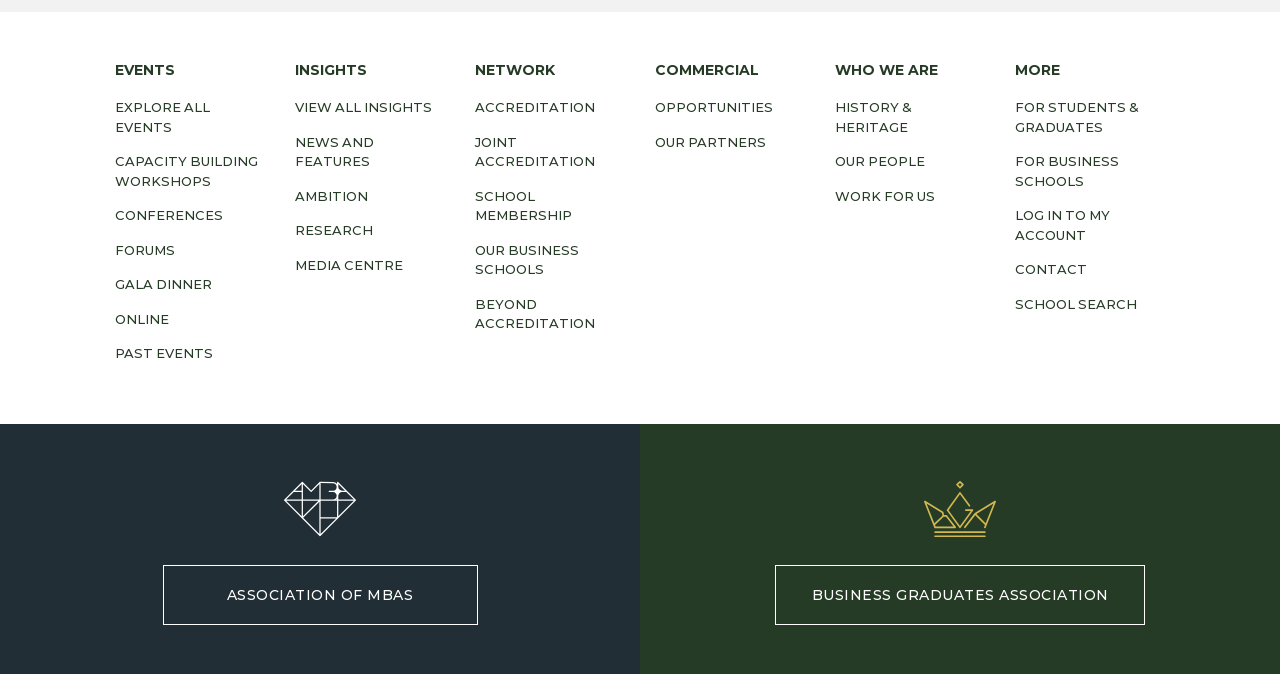Find the bounding box coordinates for the element described here: "Explore all events".

[0.09, 0.146, 0.207, 0.204]